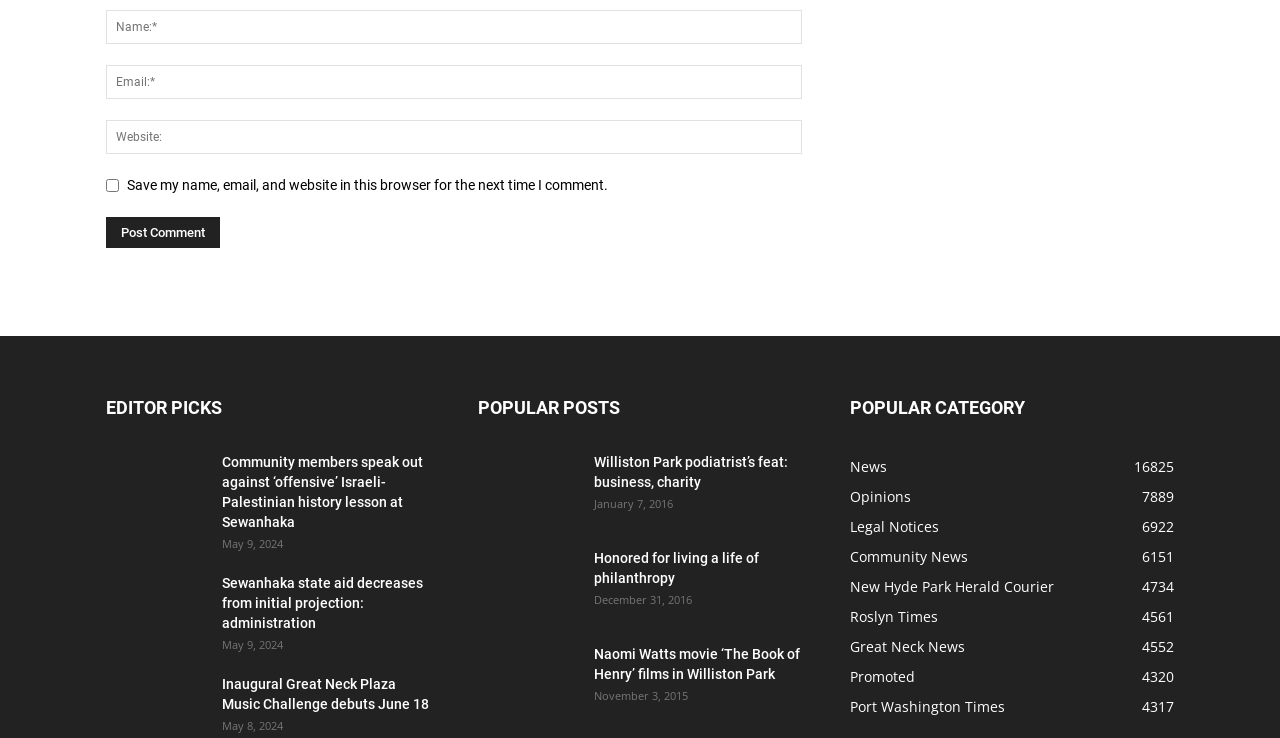Find the bounding box coordinates of the area to click in order to follow the instruction: "View the 'EDITOR PICKS' section".

[0.083, 0.533, 0.336, 0.572]